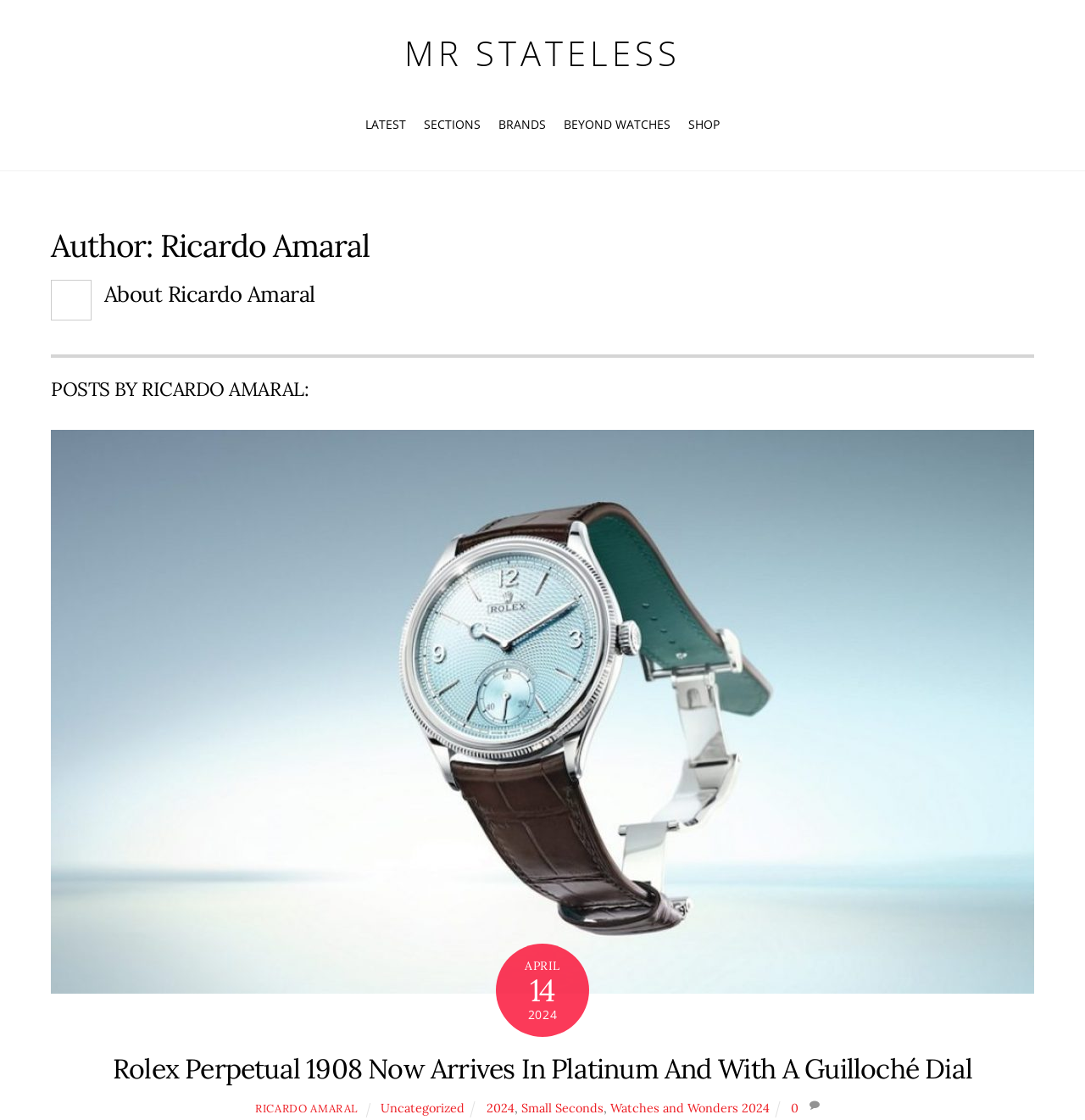Can you identify the bounding box coordinates of the clickable region needed to carry out this instruction: 'Read the article about Montessori education'? The coordinates should be four float numbers within the range of 0 to 1, stated as [left, top, right, bottom].

None